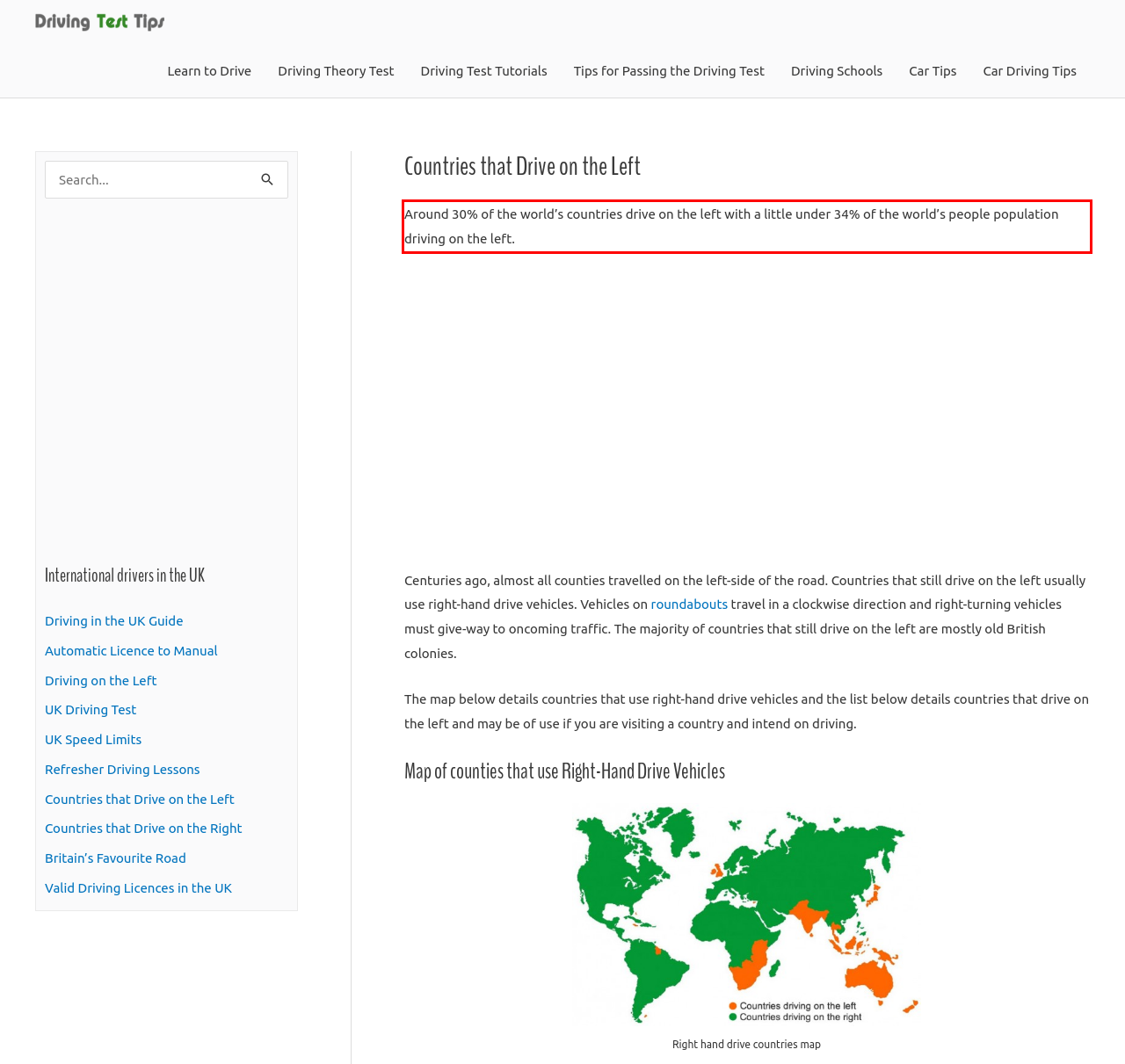From the given screenshot of a webpage, identify the red bounding box and extract the text content within it.

Around 30% of the world’s countries drive on the left with a little under 34% of the world’s people population driving on the left.